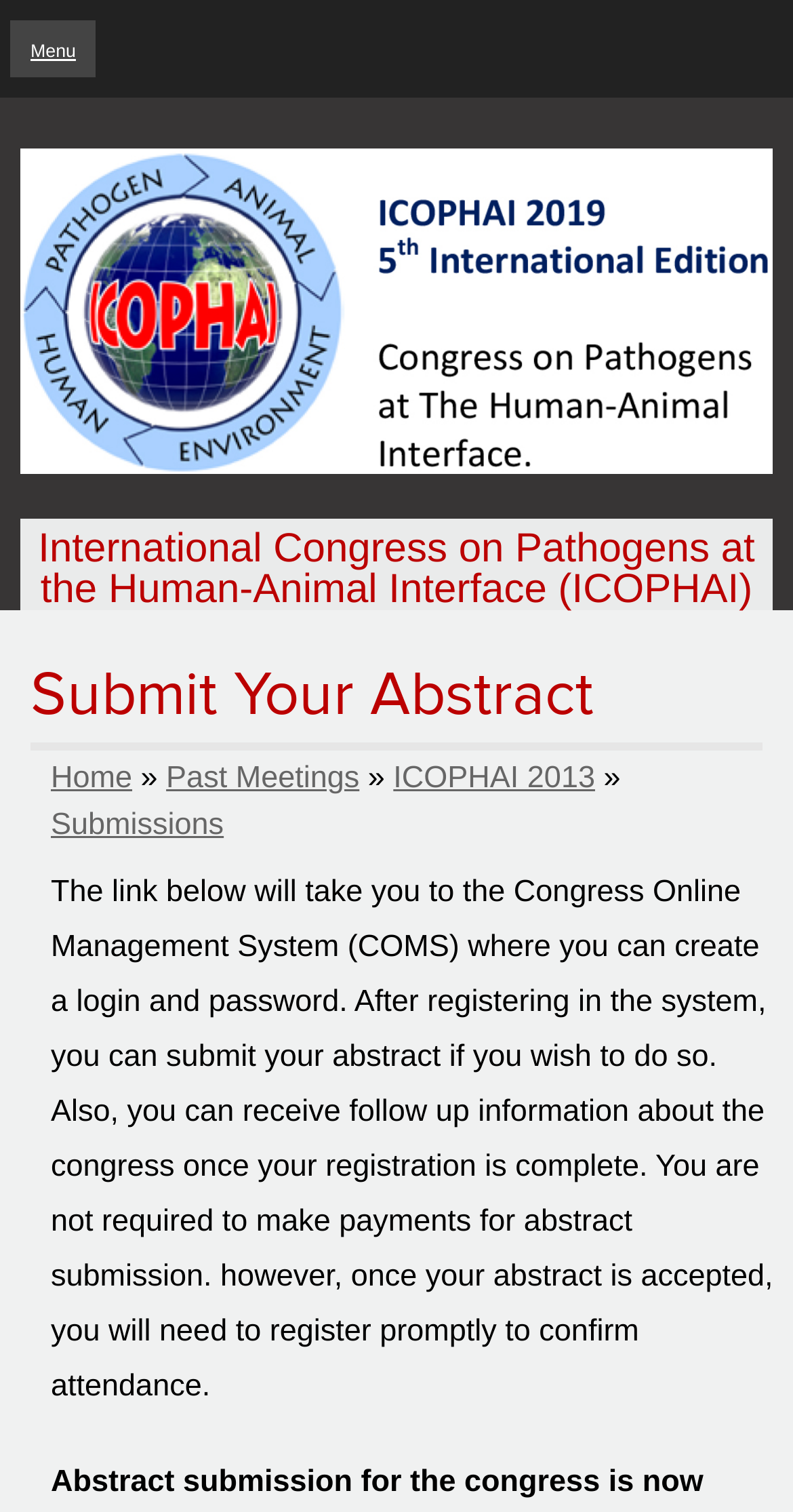Create a full and detailed caption for the entire webpage.

The webpage is about submitting an abstract for the International Congress on Pathogens at the Human-Animal Interface (ICOPHAI). At the top left corner, there is a link to the menu and a link to skip to the main content. Below these links, there is a large image of the College of Veterinary Medicine, spanning almost the entire width of the page.

Above the image, there is a heading that displays the full name of the congress, ICOPHAI, which is also a clickable link. Below the image, there is a prominent heading that reads "Submit Your Abstract". 

On the left side of the page, there is a navigation section with links to "Home", "Past Meetings", and "ICOPHAI 2013", separated by right-pointing arrows. Below this section, there is a link to "Submissions" and a paragraph of text that provides instructions on how to submit an abstract. The text explains that users need to create a login and password in the Congress Online Management System (COMS) to submit their abstract and receive follow-up information about the congress.